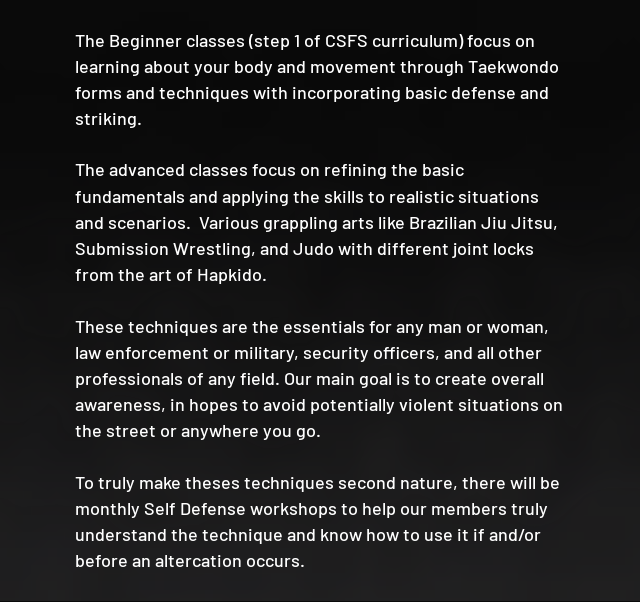Utilize the information from the image to answer the question in detail:
What professions are targeted by the self-defense program?

The caption explicitly mentions that the program is designed to equip individuals in various professions, including law enforcement, military, and security, with essential self-defense skills, indicating that these professions are the primary targets of the program.